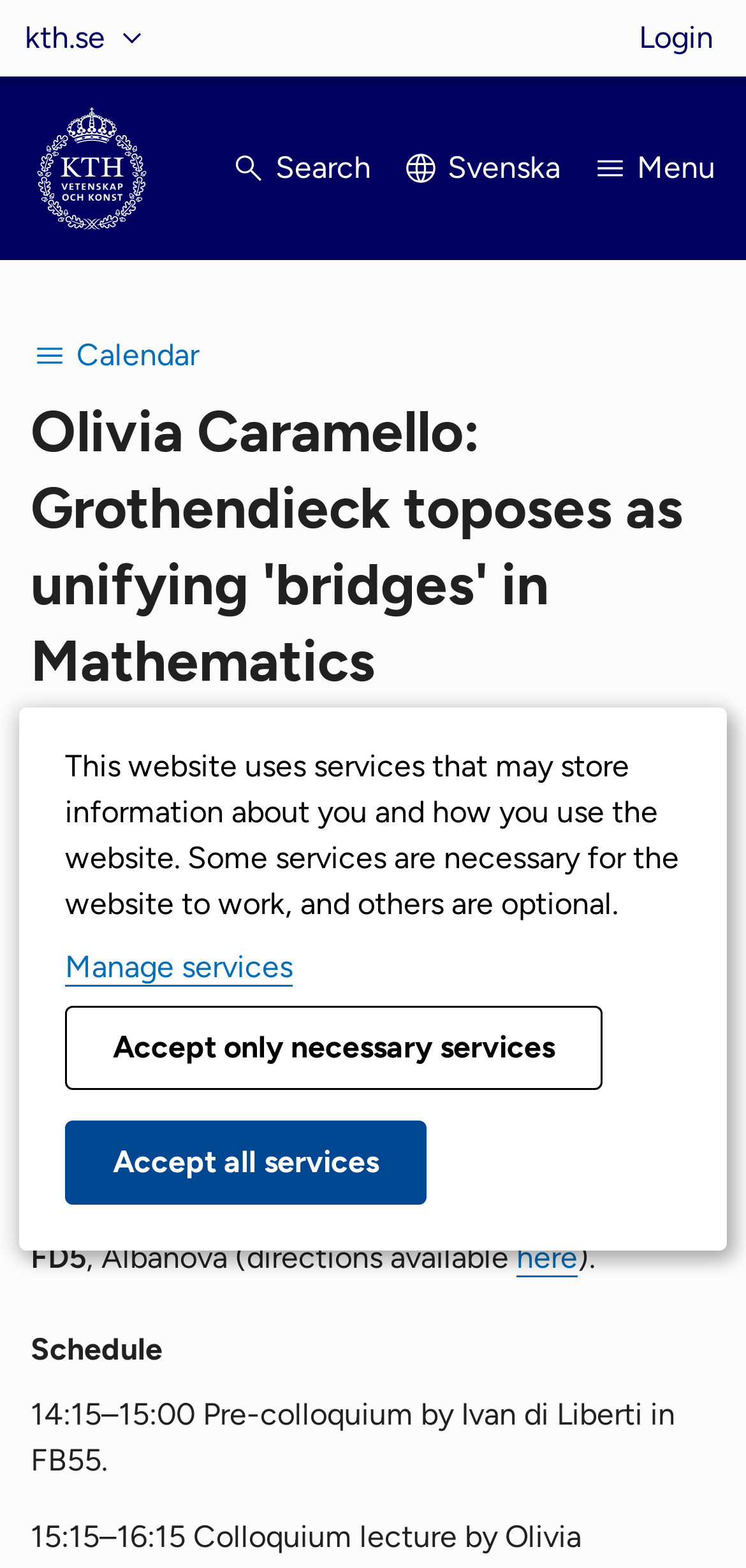Identify the bounding box of the UI element that matches this description: "Calendar".

[0.041, 0.202, 0.267, 0.251]